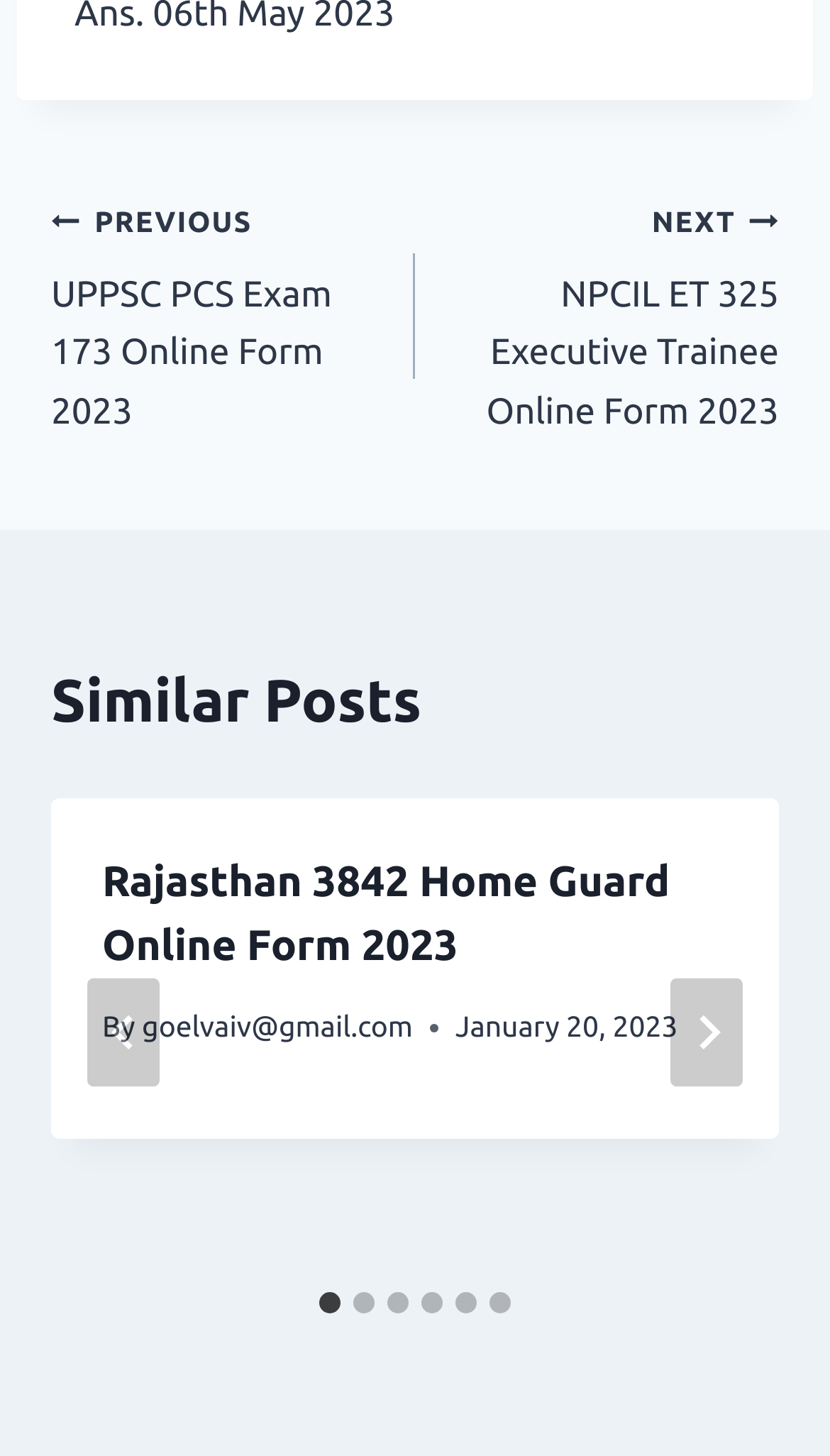Please identify the bounding box coordinates of the element I need to click to follow this instruction: "Go to previous post".

[0.062, 0.131, 0.5, 0.302]